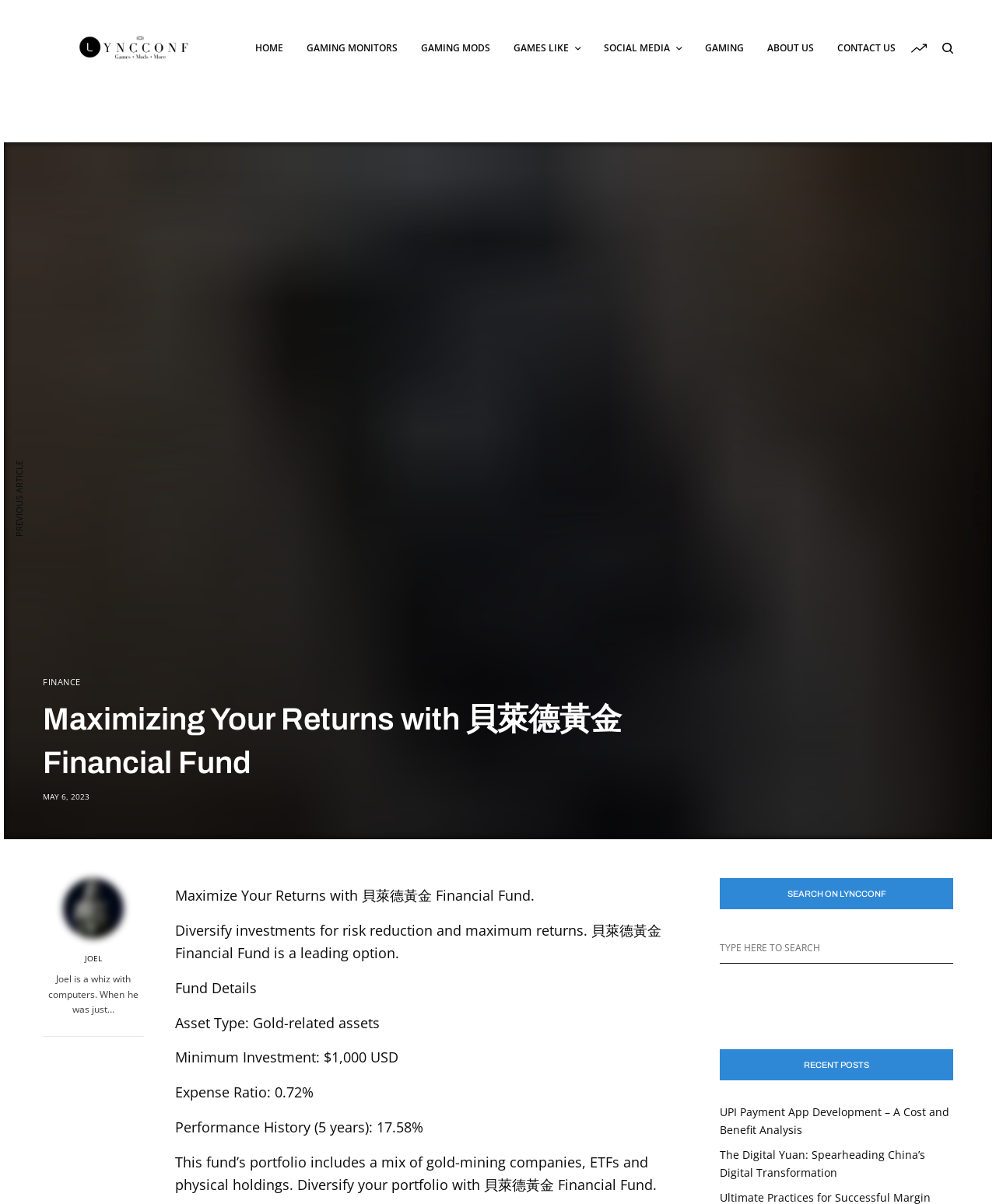Look at the image and give a detailed response to the following question: What is the name of the financial fund?

I found the answer by looking at the heading 'Maximizing Your Returns with 貝萊德黃金 Financial Fund' and the text '貝萊德黃金 Financial Fund is a leading option.' which suggests that 貝萊德黃金 Financial Fund is the name of the financial fund being discussed.